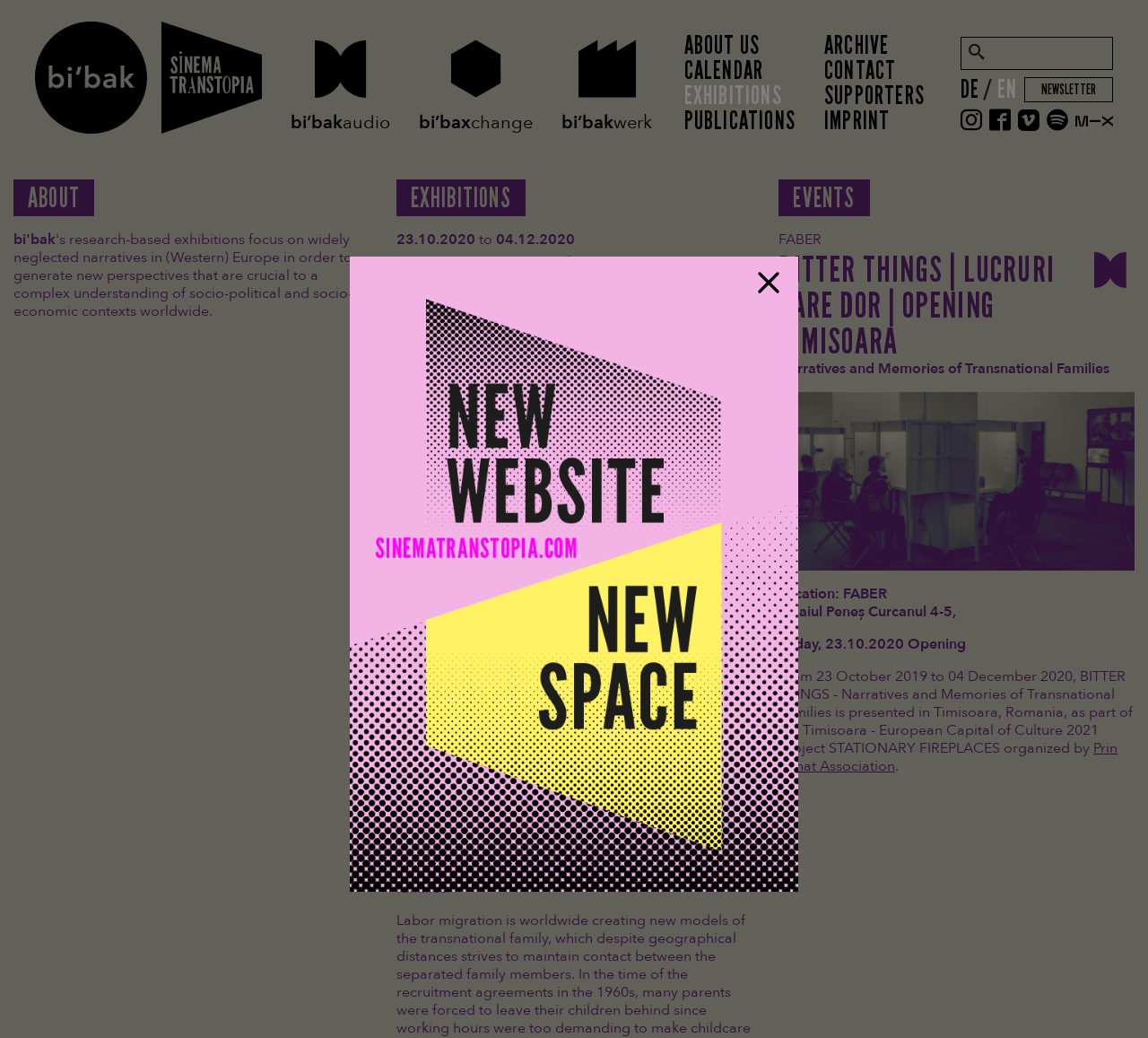Identify the bounding box coordinates of the region that should be clicked to execute the following instruction: "Open Instagram page".

[0.837, 0.105, 0.855, 0.129]